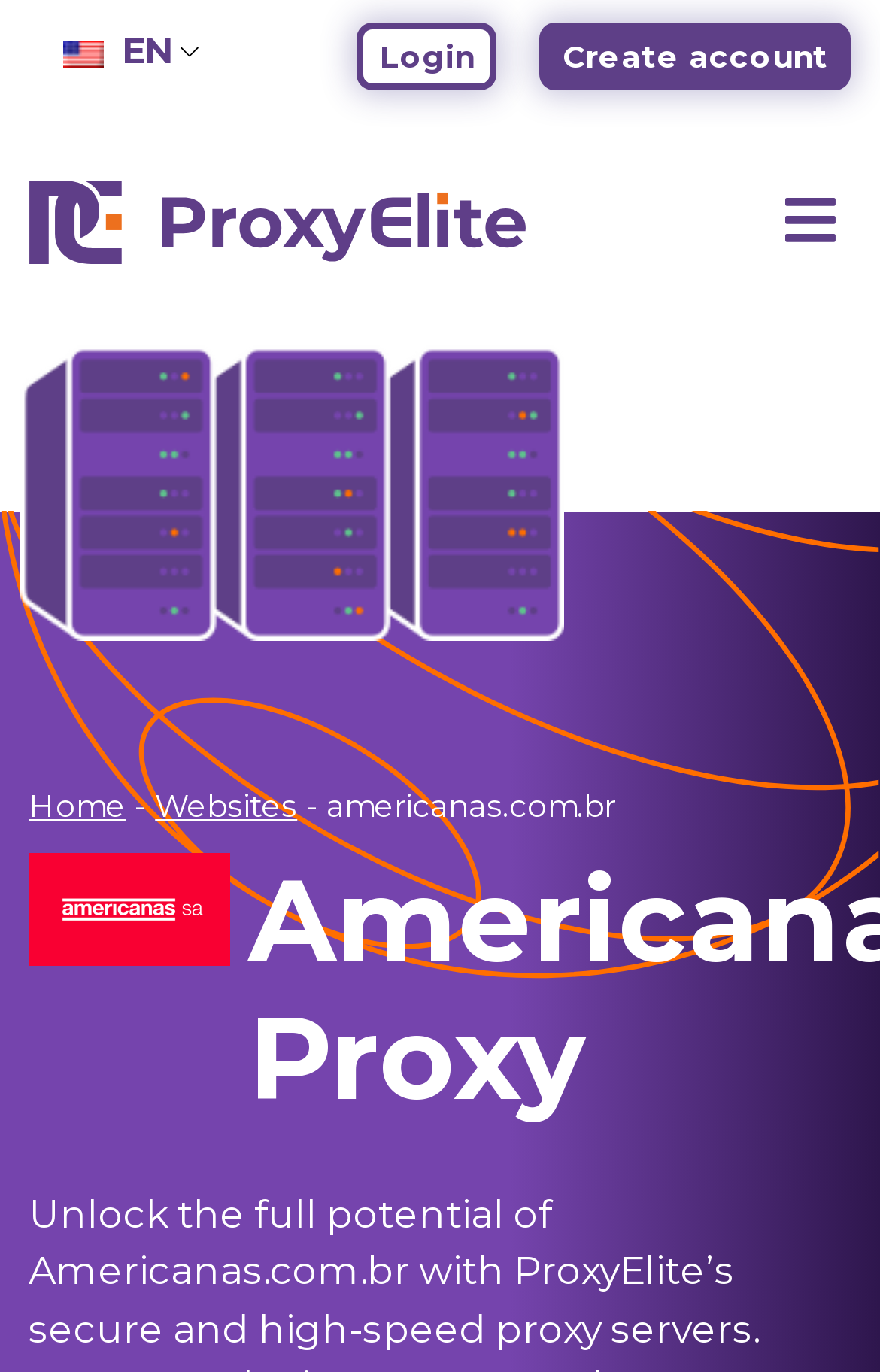How many proxy-related links are at the top of the webpage?
Please use the image to provide an in-depth answer to the question.

I counted the number of links related to ProxyElite at the top of the webpage and found that there are 2 links, one with the text 'ProxyElite' and another with the text 'Login'.